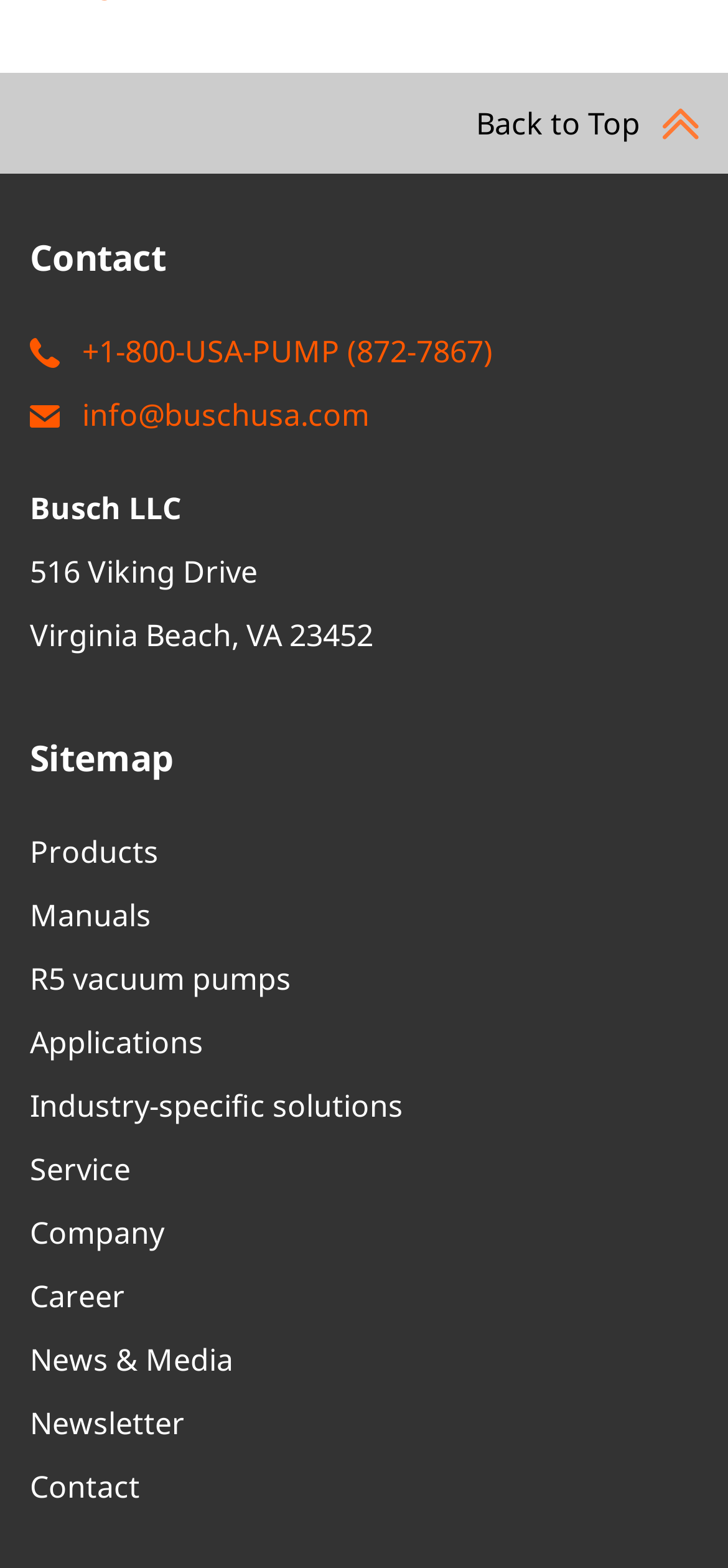What is the last link in the menu?
Using the image, provide a detailed and thorough answer to the question.

The last link in the menu can be found by examining the series of link elements in the top section of the webpage, where the last link is labeled as 'Contact'.